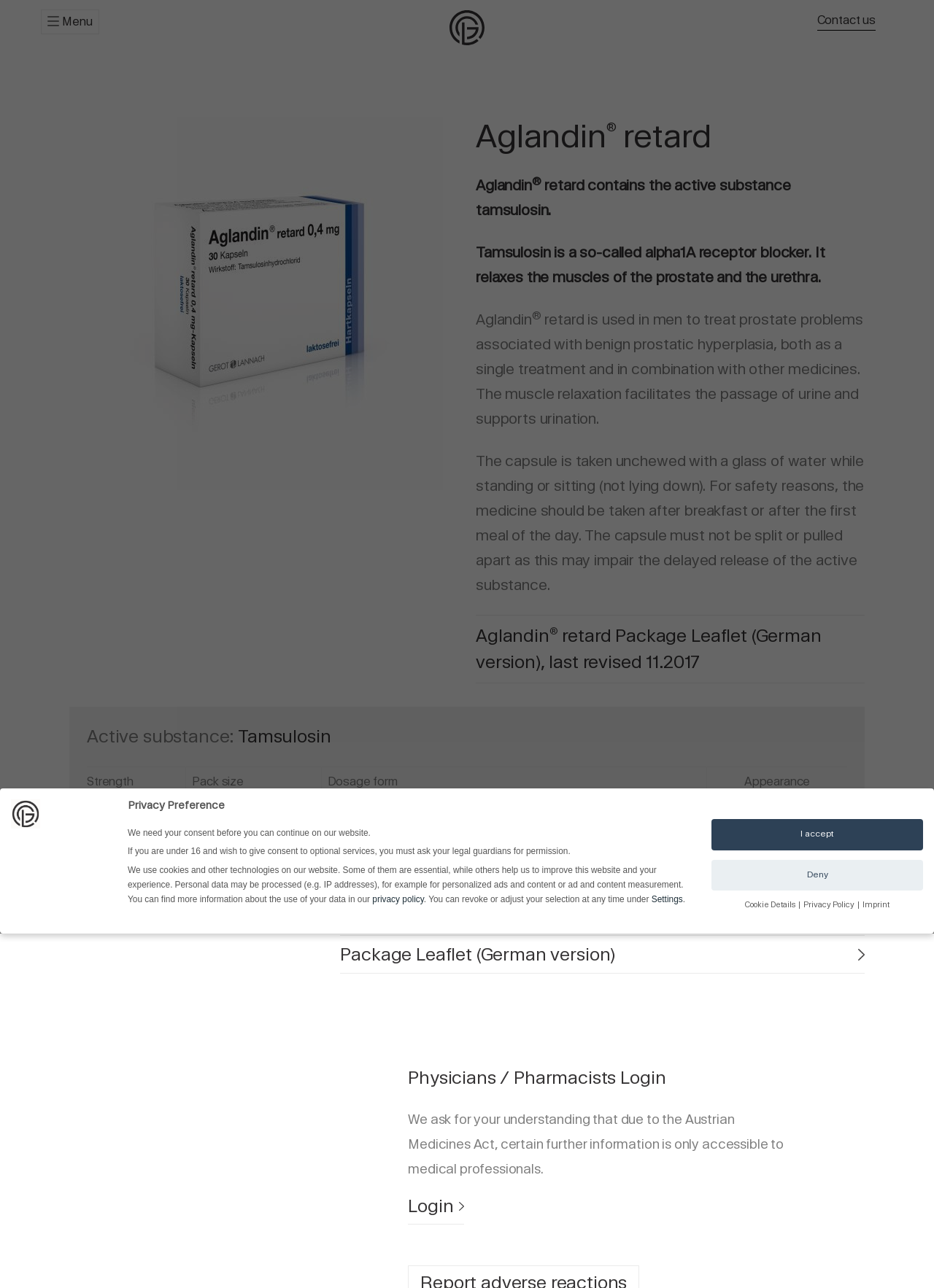How should Aglandin retard be taken?
Examine the image closely and answer the question with as much detail as possible.

The instructions for taking Aglandin retard can be found in the text 'The capsule is taken unchewed with a glass of water while standing or sitting (not lying down).'